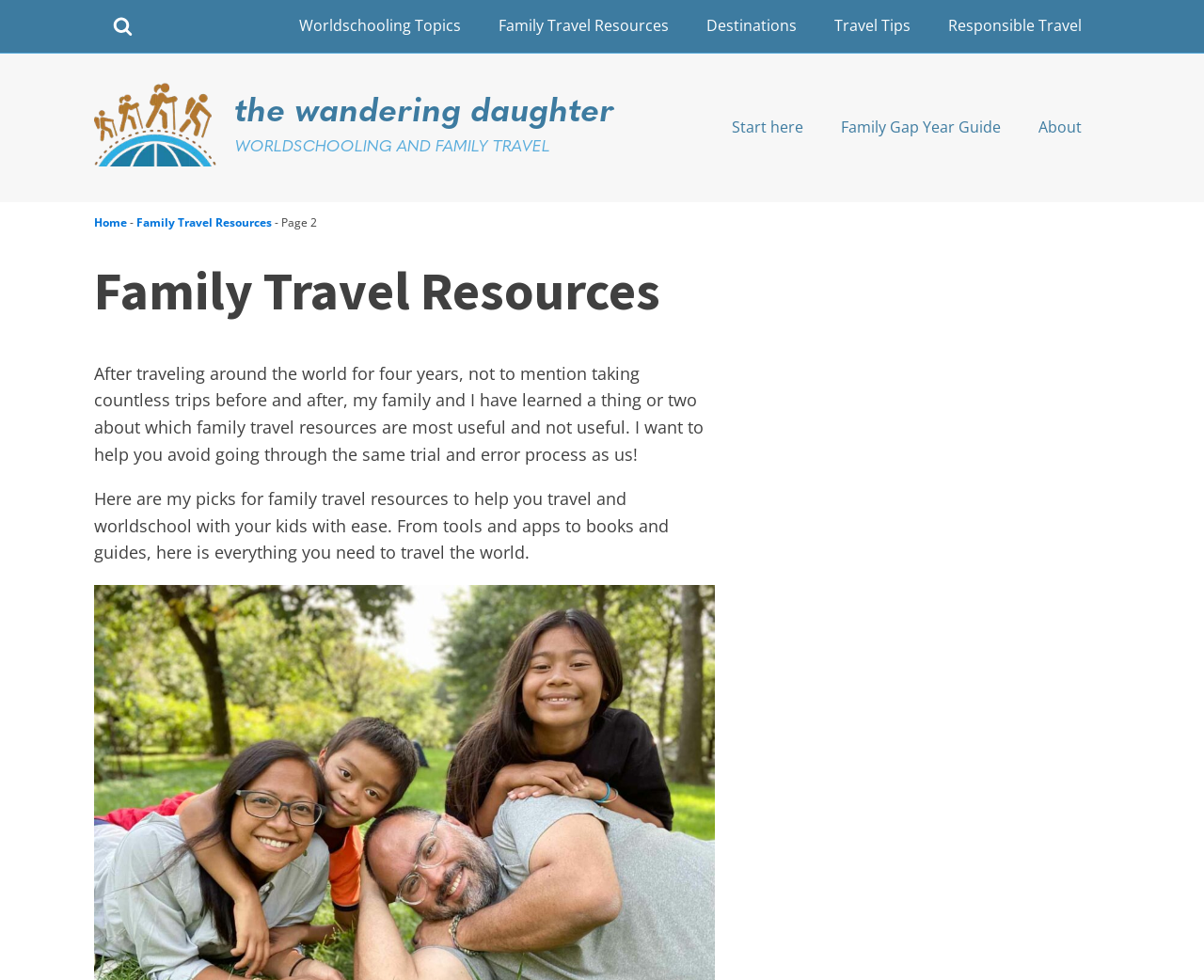How many main navigation links are there?
Look at the image and respond with a one-word or short-phrase answer.

5